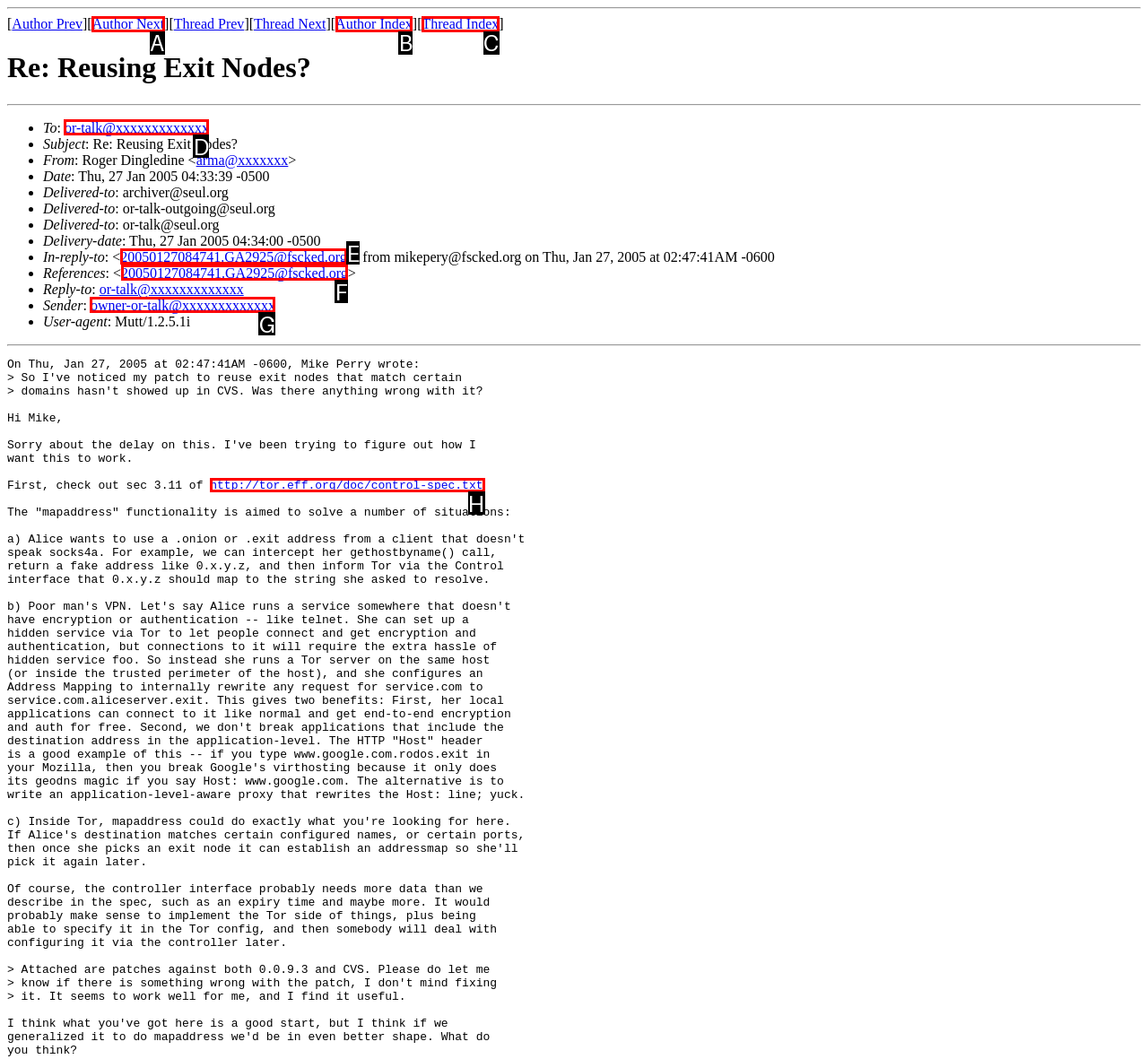From the choices provided, which HTML element best fits the description: 20050127084741.GA2925@fscked.org? Answer with the appropriate letter.

E